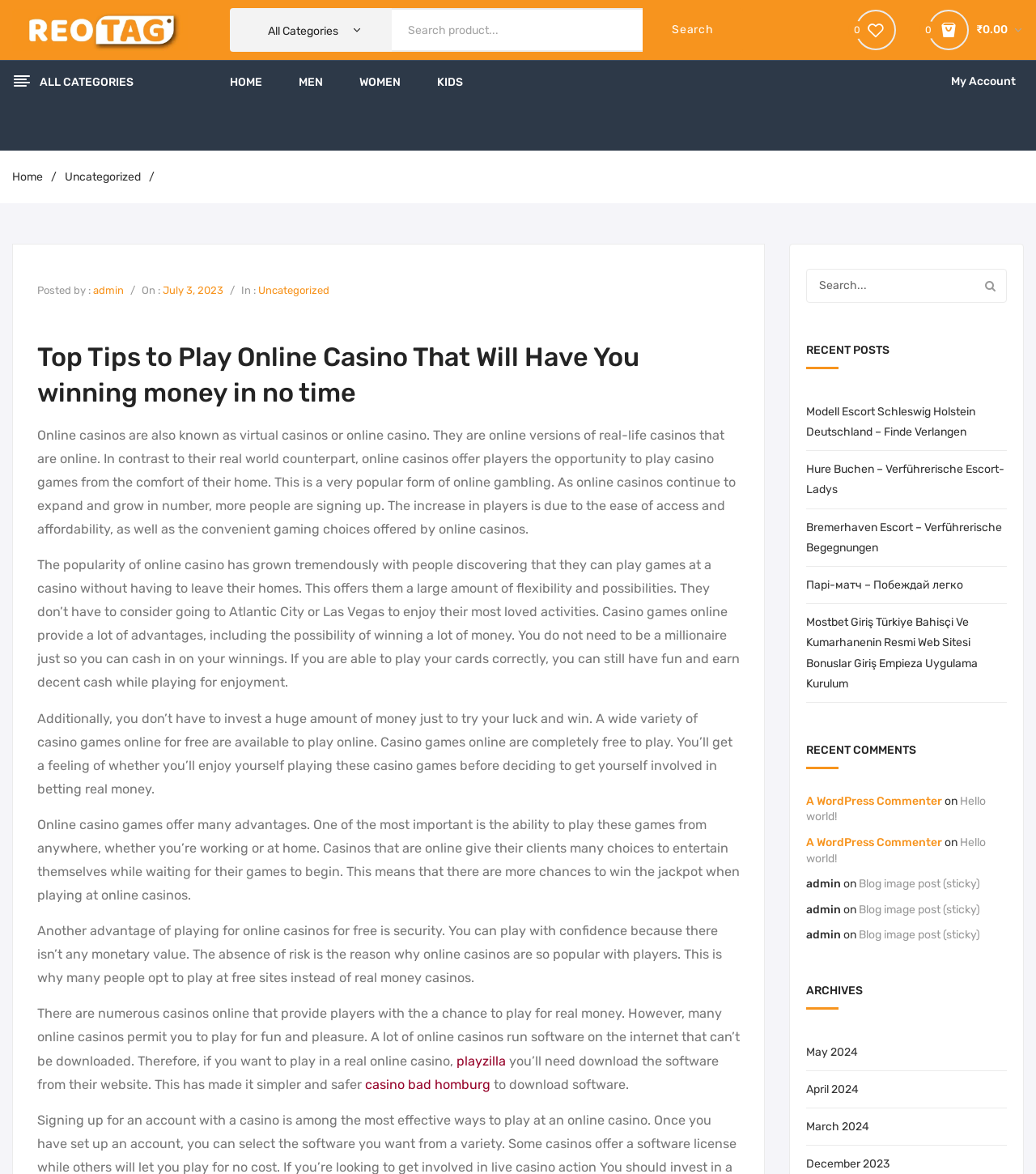Generate a comprehensive description of the contents of the webpage.

The webpage is titled "Reotag" and has a prominent logo at the top left corner, accompanied by a search bar and a few links. Below the logo, there is a horizontal menu bar with categories such as "HOME", "MEN", "WOMEN", and "KIDS". 

To the right of the menu bar, there is a section displaying the number of products in the cart, which is currently zero. Next to it, there is a link to "My Account". 

The main content of the webpage is divided into two columns. The left column features a long article titled "Top Tips to Play Online Casino That Will Have You winning money in no time". The article is divided into several paragraphs, discussing the benefits and advantages of online casinos. 

The right column is dedicated to displaying recent posts, recent comments, and archives. The "RECENT POSTS" section lists several links to different articles, while the "RECENT COMMENTS" section shows comments from users, including their names and the articles they commented on. The "ARCHIVES" section lists links to articles from different months, including May 2024, April 2024, and March 2024. 

At the bottom of the webpage, there is a complementary section with a search bar and a few links. Overall, the webpage has a clean and organized layout, making it easy to navigate and find relevant information.